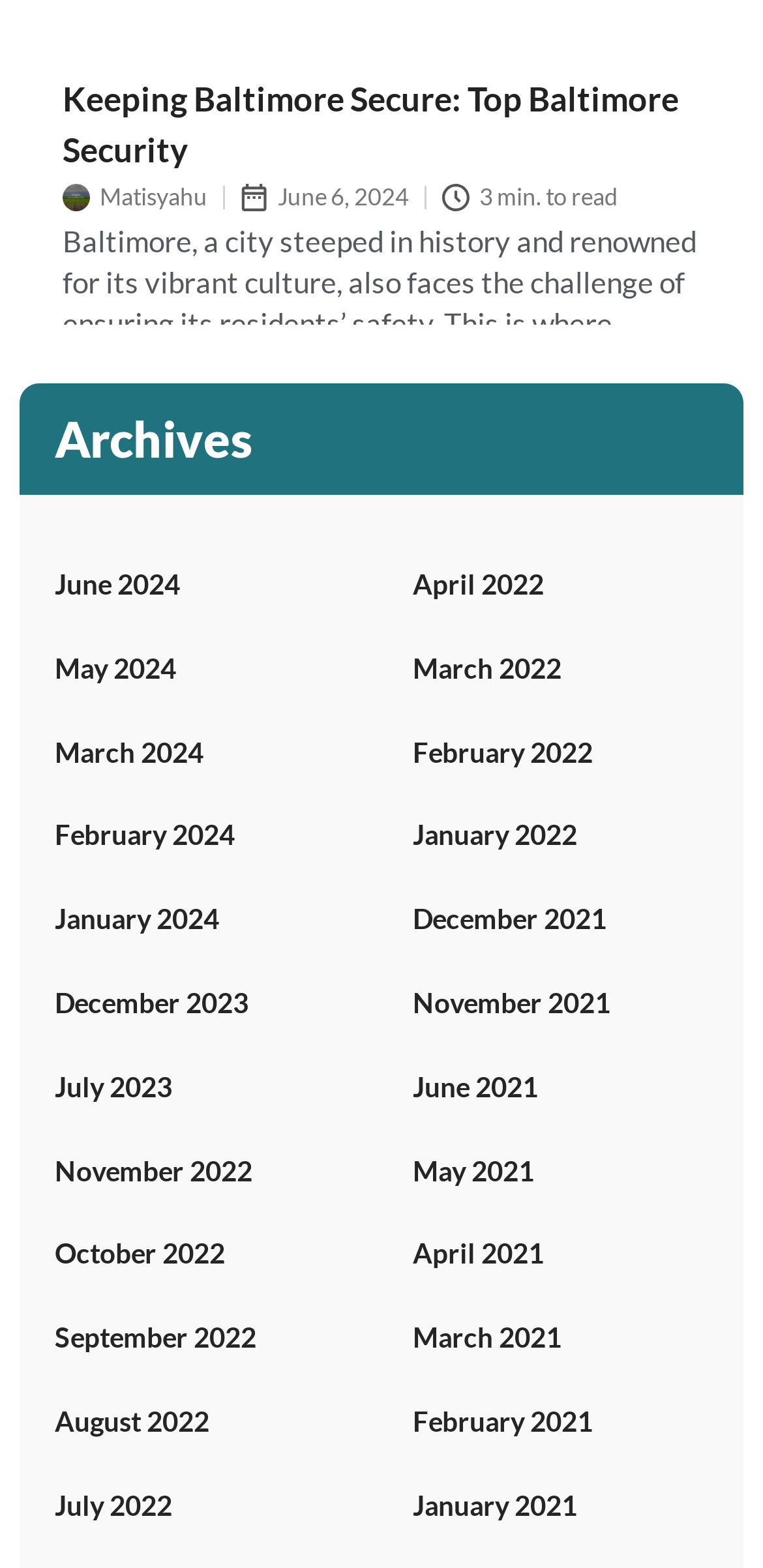From the element description June 6, 2024, predict the bounding box coordinates of the UI element. The coordinates must be specified in the format (top-left x, top-left y, bottom-right x, bottom-right y) and should be within the 0 to 1 range.

[0.315, 0.581, 0.536, 0.611]